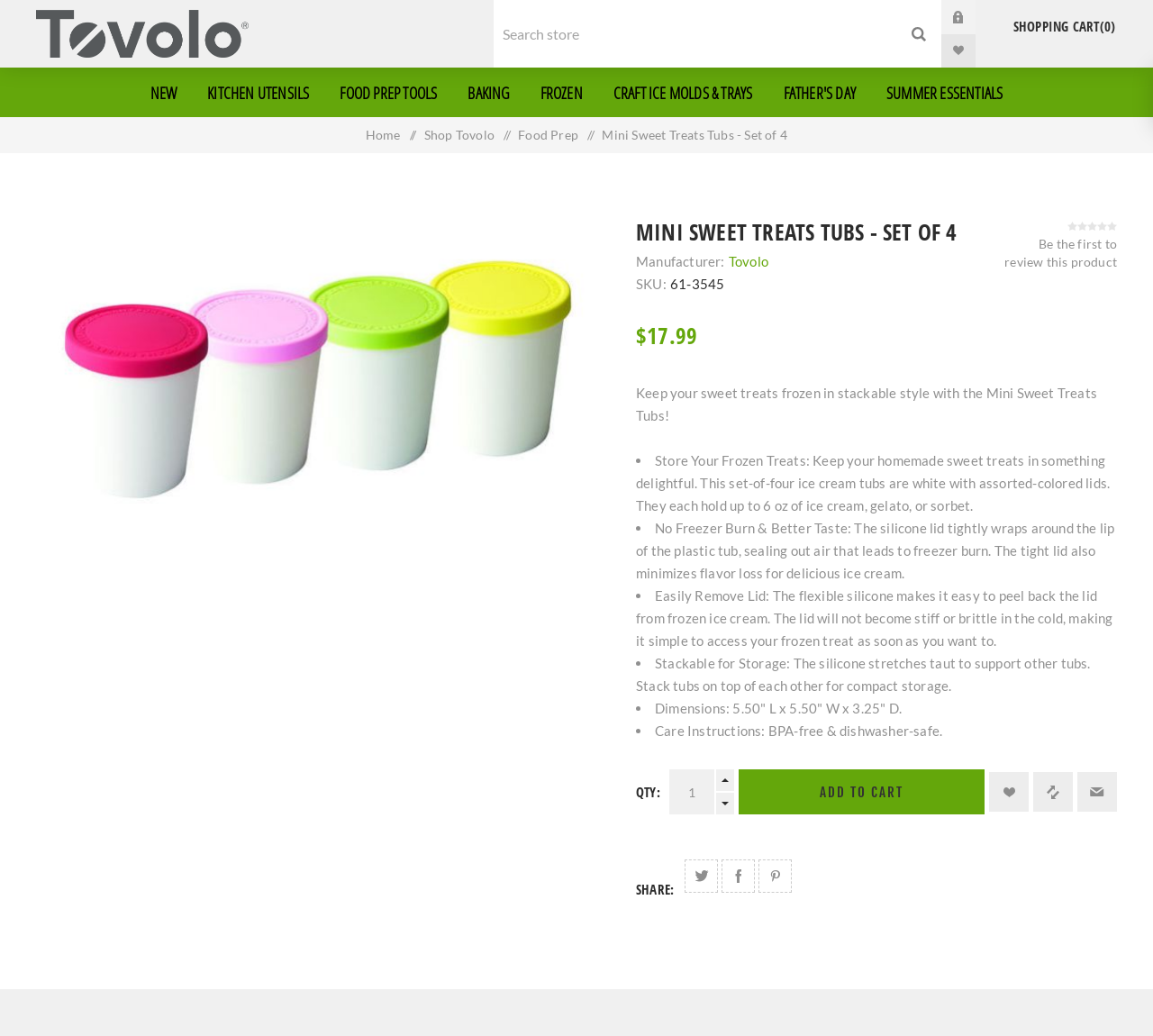Please identify the bounding box coordinates of the region to click in order to complete the task: "View shopping cart". The coordinates must be four float numbers between 0 and 1, specified as [left, top, right, bottom].

[0.846, 0.0, 1.0, 0.047]